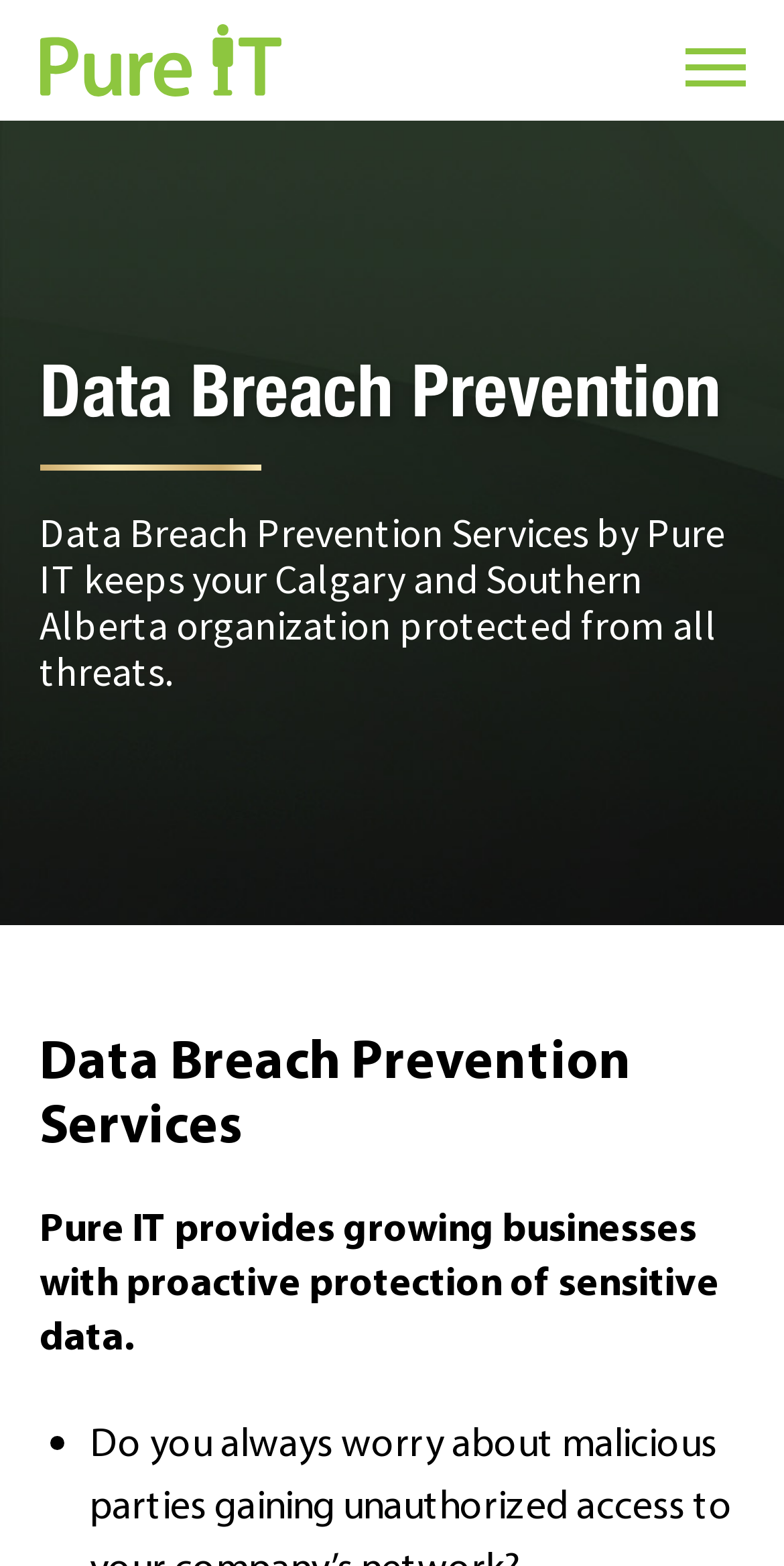Give a detailed explanation of the elements present on the webpage.

This webpage is about Data Breach Prevention Services provided by Pure IT, focusing on protecting organizations in Calgary and Southern Alberta from various threats. 

At the top right corner, there is a "CLOSE" button. Below it, there are several links, including "Client Portal", "Mac Support", and "Windows Support", aligned horizontally. 

On the left side, there are multiple links, including "ABOUT", "Why Pure IT", "Pure IT Insights", "Pure IT Partners", "Client Feedback", and "Join The Pure IT Team", stacked vertically. 

On the right side, there are more links, including "IT SERVICES", "Outsourced IT Support", "Corporate IT Solutions", "IT Helpdesk Support", "IT Security Services", "Microsoft Solutions", and "Microsoft 365 Services", also stacked vertically. 

In the middle of the page, there are two images, one is the "2023 MSP 501 Winner Logo" and the other is the "Pure It top consultancies in canada" logo. 

Below the images, there is a heading "Data Breach Prevention" followed by a paragraph of text describing the data breach prevention services provided by Pure IT. 

Further down, there is another heading "Data Breach Prevention Services" followed by a paragraph of text explaining how Pure IT provides proactive protection of sensitive data to growing businesses. 

Finally, there is a list marker "•" at the bottom of the page, indicating the start of a list, but the list items are not provided in the accessibility tree.